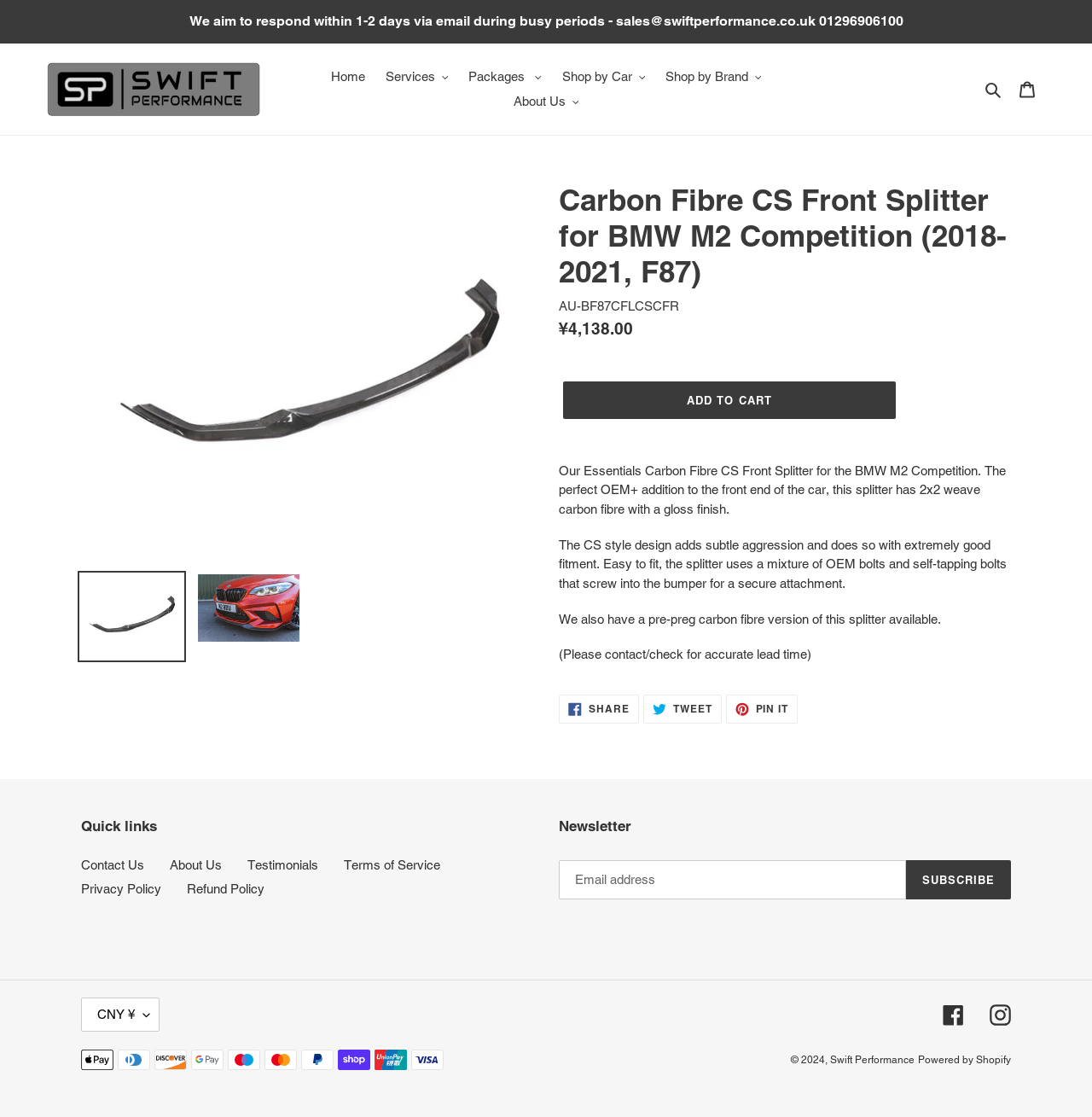What is the material of the front splitter?
Provide a thorough and detailed answer to the question.

I found the answer by reading the product description which states 'Our Essentials Carbon Fibre CS Front Splitter for the BMW M2 Competition. The perfect OEM+ addition to the front end of the car, this splitter has 2x2 weave carbon fibre with a gloss finish.'